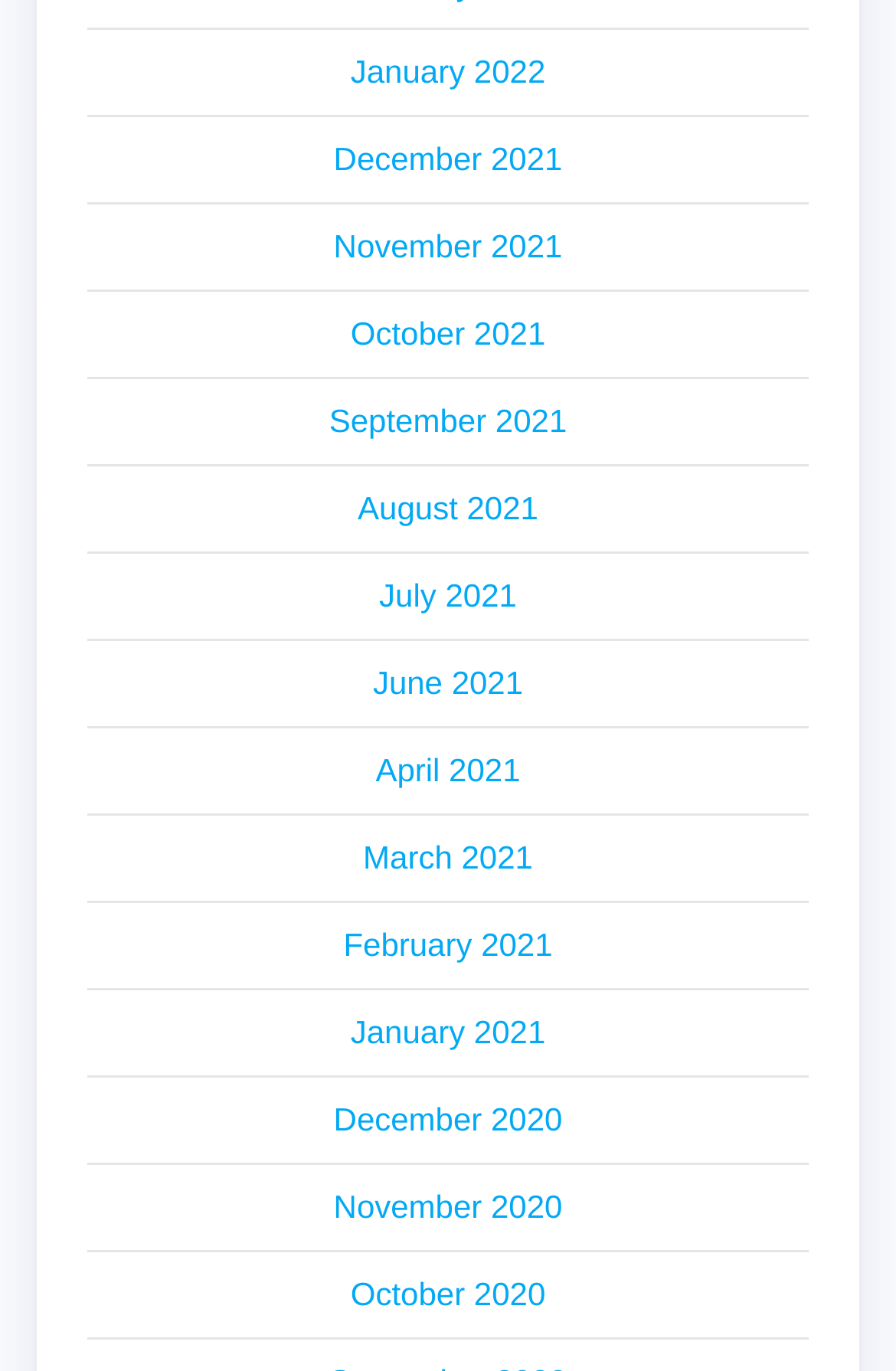Given the element description "February 2021" in the screenshot, predict the bounding box coordinates of that UI element.

[0.383, 0.675, 0.617, 0.702]